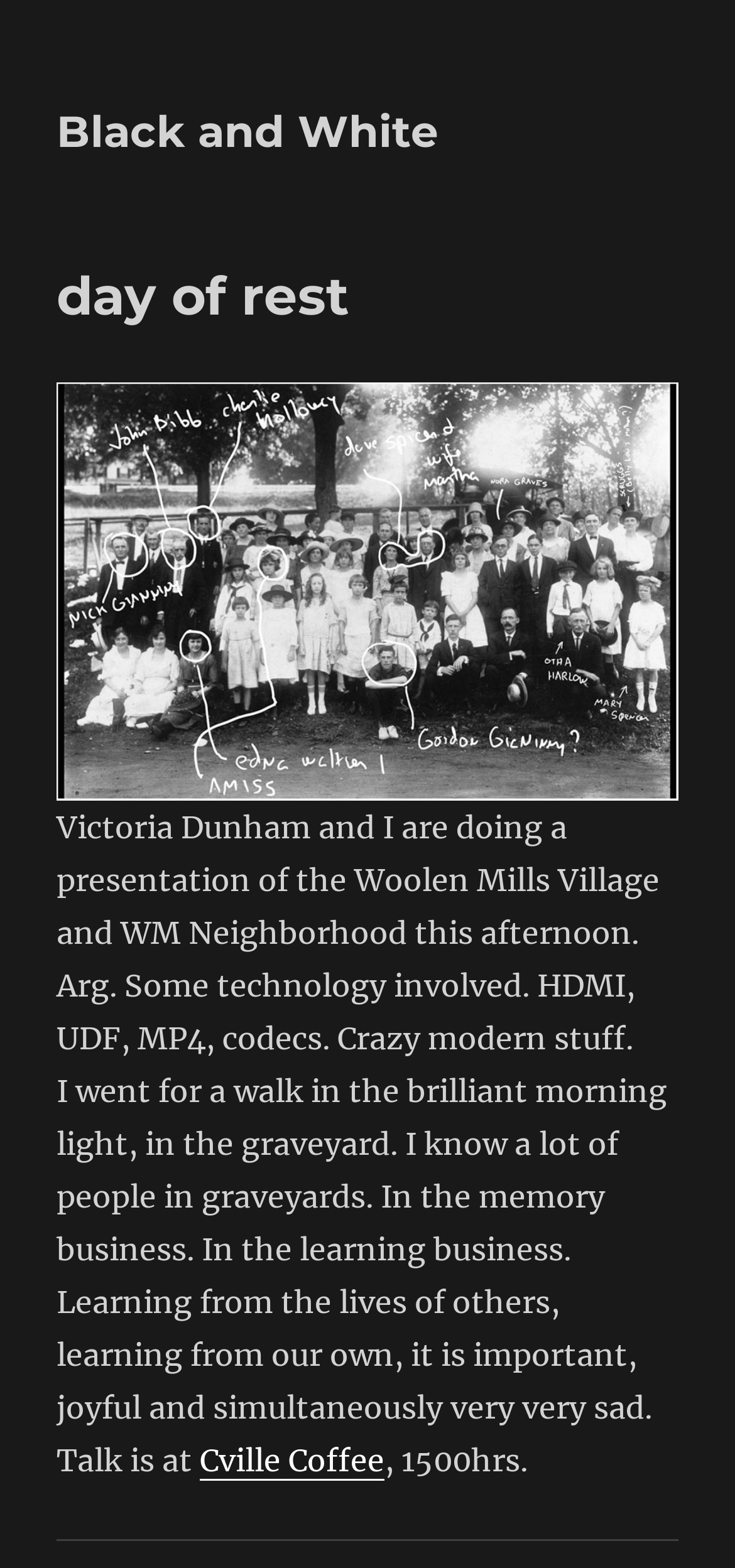Please determine the primary heading and provide its text.

day of rest